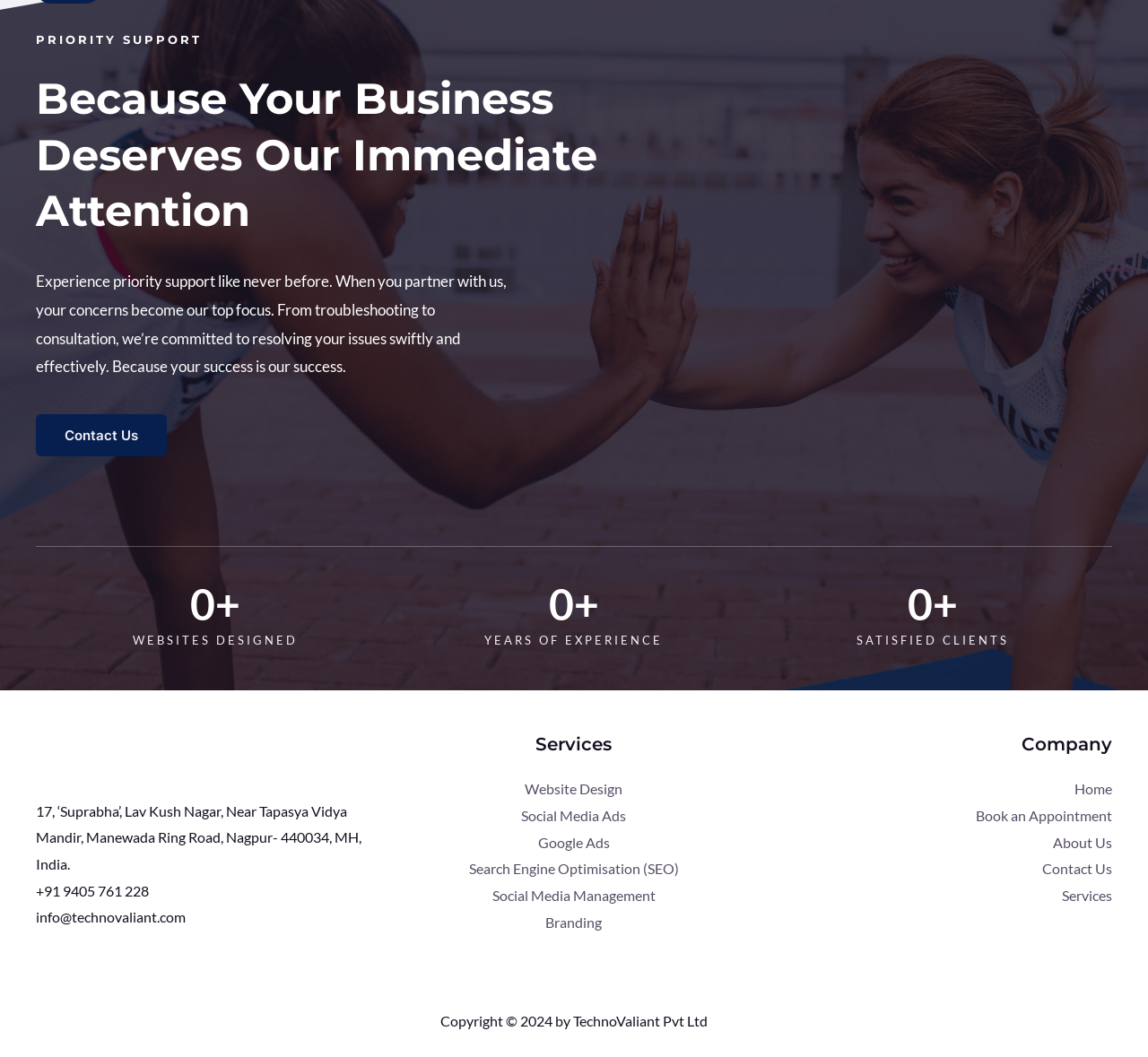Extract the bounding box coordinates for the described element: "Search Engine Optimisation (SEO)". The coordinates should be represented as four float numbers between 0 and 1: [left, top, right, bottom].

[0.409, 0.814, 0.591, 0.83]